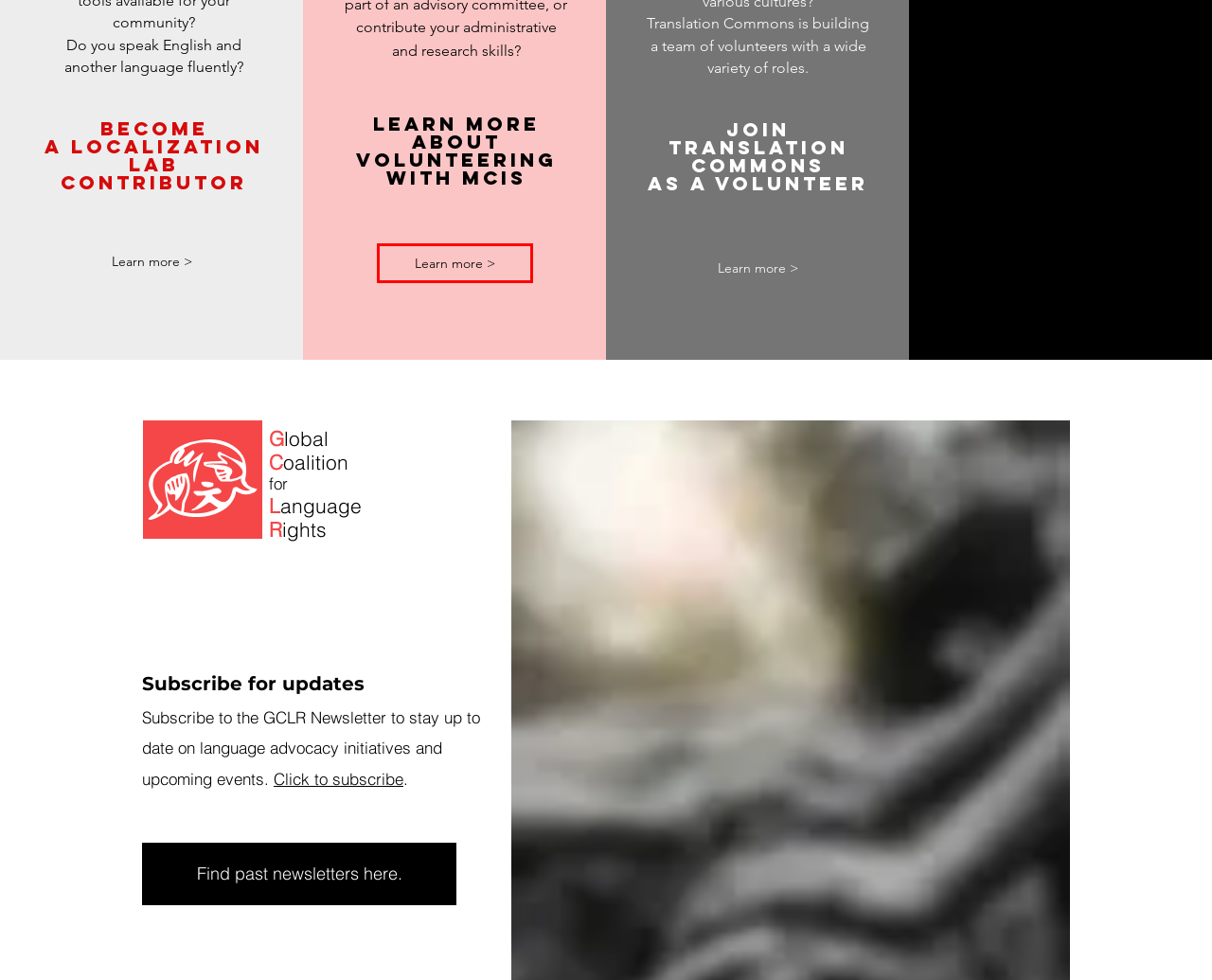Examine the screenshot of a webpage featuring a red bounding box and identify the best matching webpage description for the new page that results from clicking the element within the box. Here are the options:
A. Global Coalition for Language Rights
B. Volunteer – Translation Commons
C. Contributors — Localization Lab
D. Events  | GCLR Language Rights
E. About | GCLR Language Rights
F. Volunteer - MCIS Language Solutions
G. Join the Coalition | GCLR Language Rights
H. Volunteer - Global Lives ProjectGlobal Lives Project

F